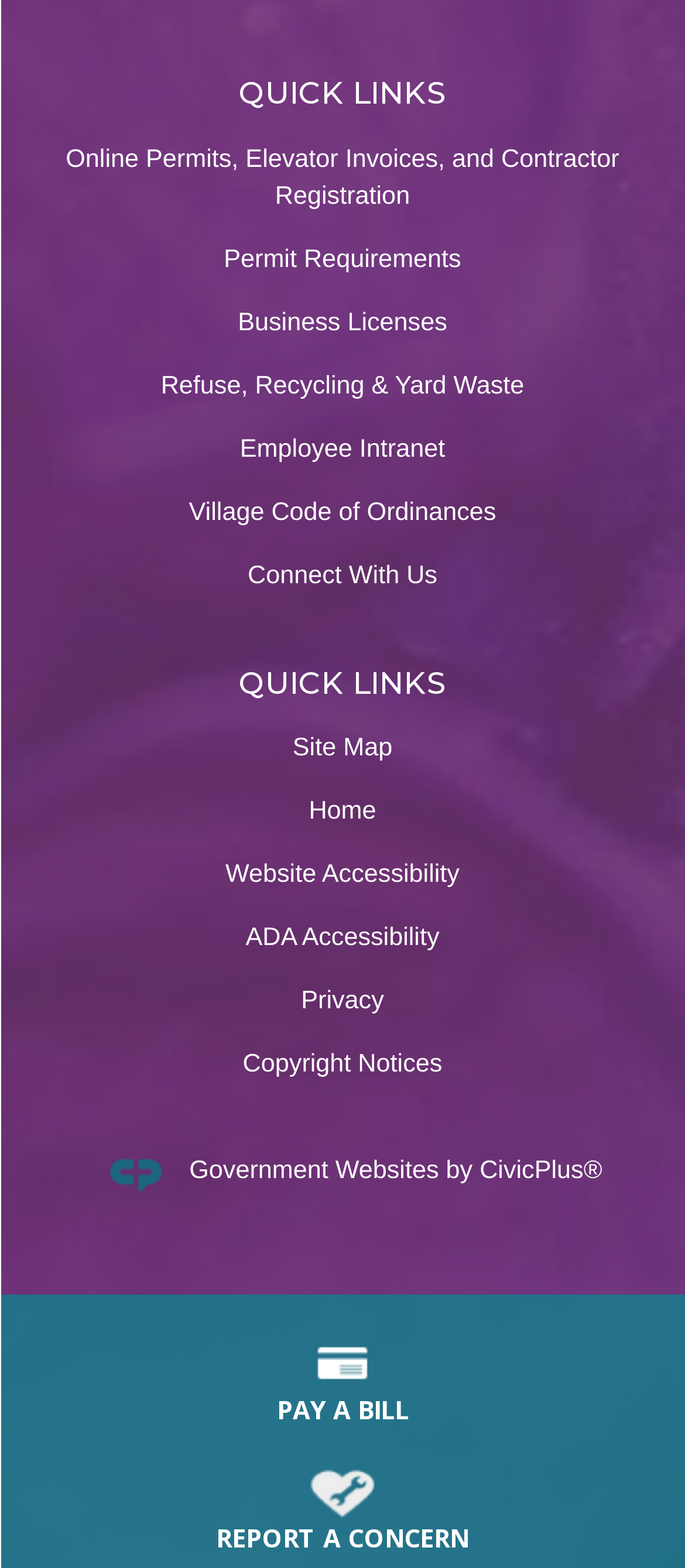Please identify the bounding box coordinates of the clickable region that I should interact with to perform the following instruction: "Click on Online Permits, Elevator Invoices, and Contractor Registration". The coordinates should be expressed as four float numbers between 0 and 1, i.e., [left, top, right, bottom].

[0.096, 0.093, 0.904, 0.135]